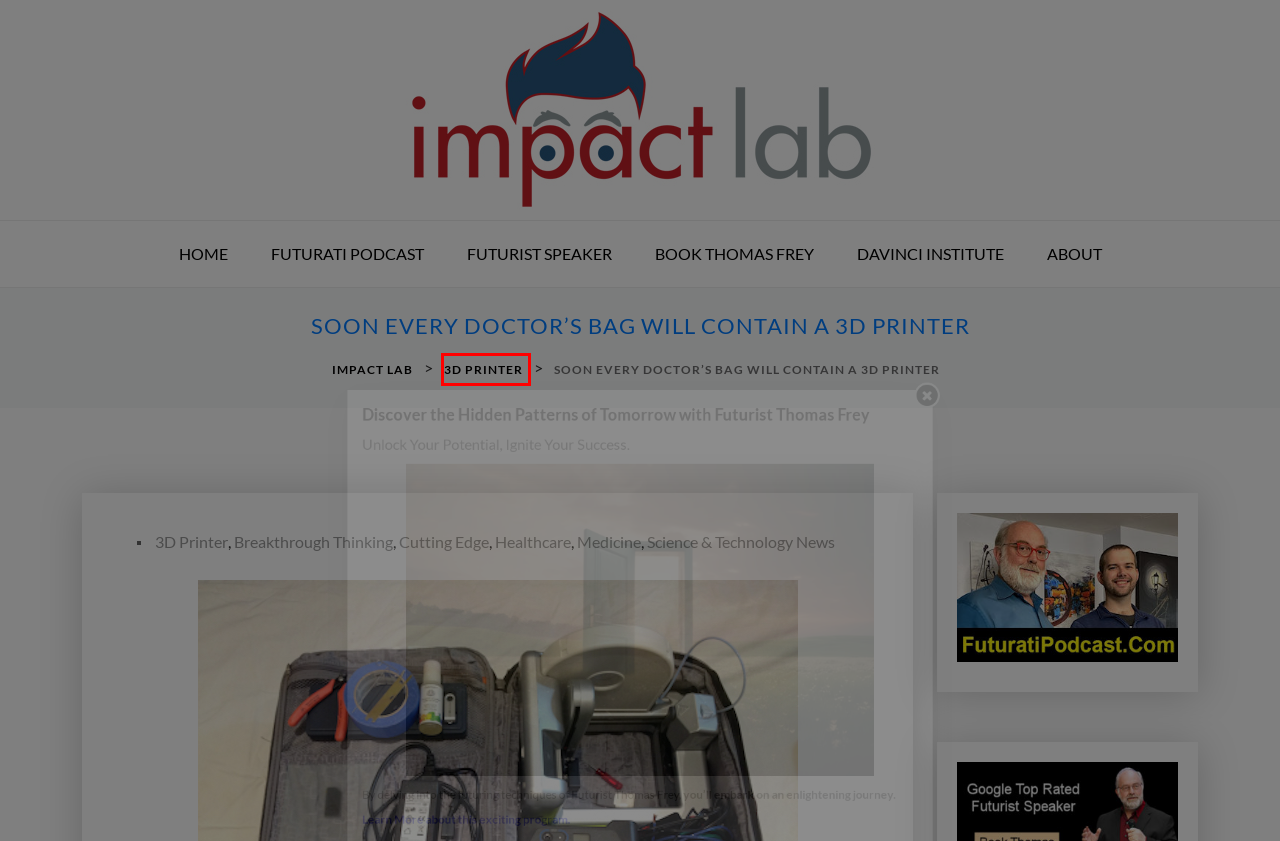Review the webpage screenshot provided, noting the red bounding box around a UI element. Choose the description that best matches the new webpage after clicking the element within the bounding box. The following are the options:
A. Healthcare – Impact Lab
B. 3D Printer – Impact Lab
C. Science & Technology News – Impact Lab
D. Thomas Frey - Architect of the Future - Futurist Speaker
E. Book Thomas Frey - Futurist Speaker
F. About – Impact Lab
G. Medicine – Impact Lab
H. Breakthrough Thinking – Impact Lab

B